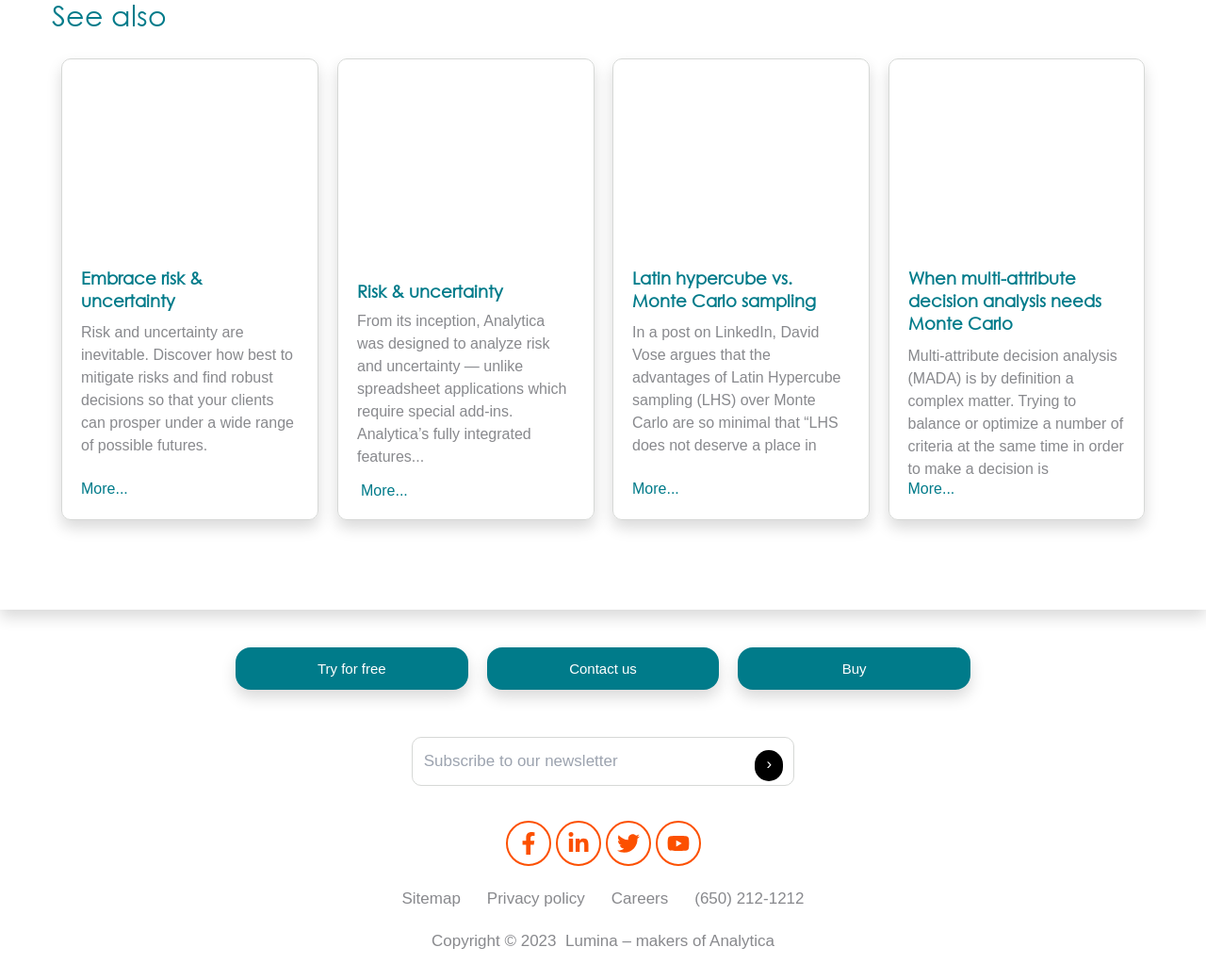From the webpage screenshot, identify the region described by Twitter. Provide the bounding box coordinates as (top-left x, top-left y, bottom-right x, bottom-right y), with each value being a floating point number between 0 and 1.

[0.502, 0.838, 0.539, 0.884]